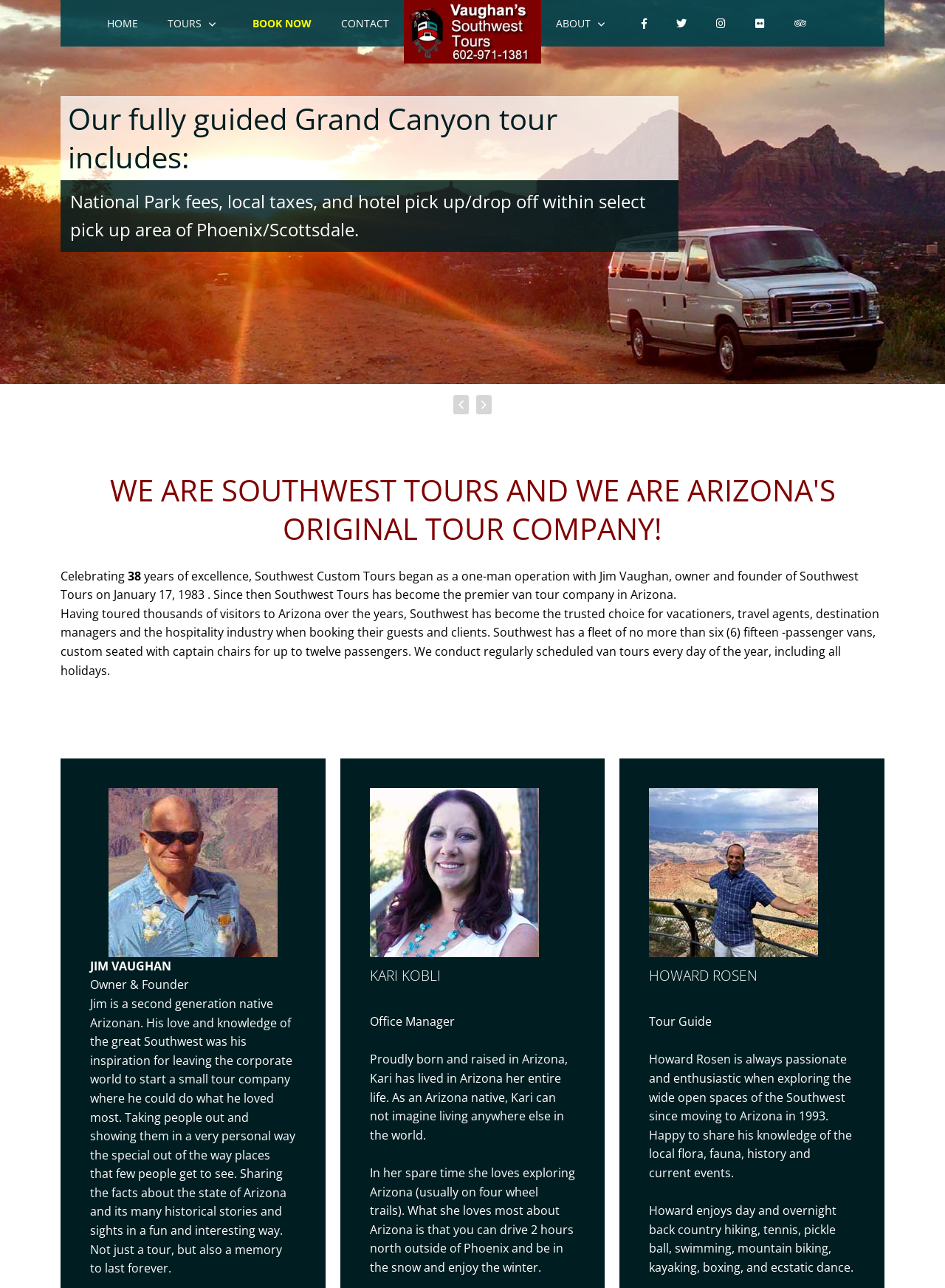What is the occupation of Jim Vaughan?
Give a single word or phrase answer based on the content of the image.

Owner & Founder